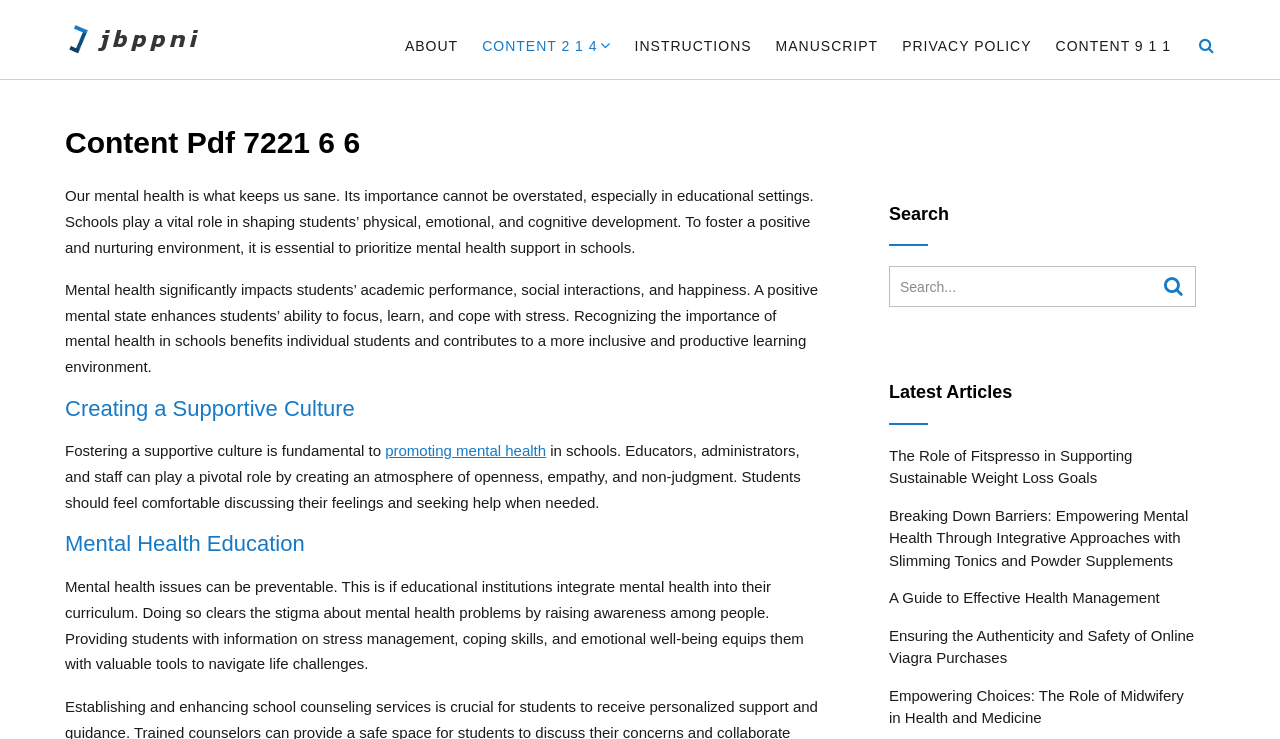Determine the bounding box coordinates of the target area to click to execute the following instruction: "Go to the CONTENT 2 1 4 page."

[0.377, 0.049, 0.477, 0.077]